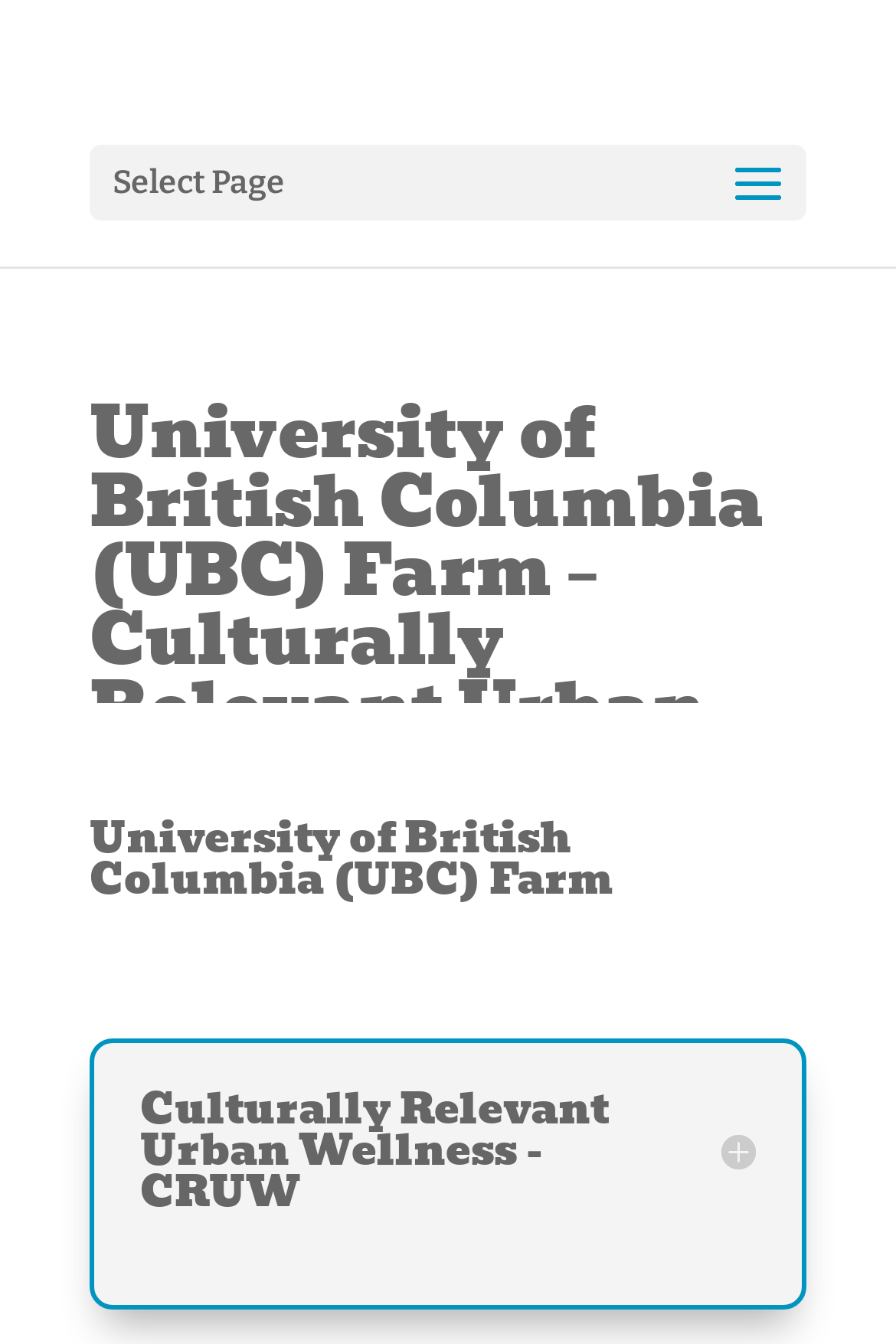Bounding box coordinates are specified in the format (top-left x, top-left y, bottom-right x, bottom-right y). All values are floating point numbers bounded between 0 and 1. Please provide the bounding box coordinate of the region this sentence describes: 0 comments

[0.3, 0.707, 0.5, 0.734]